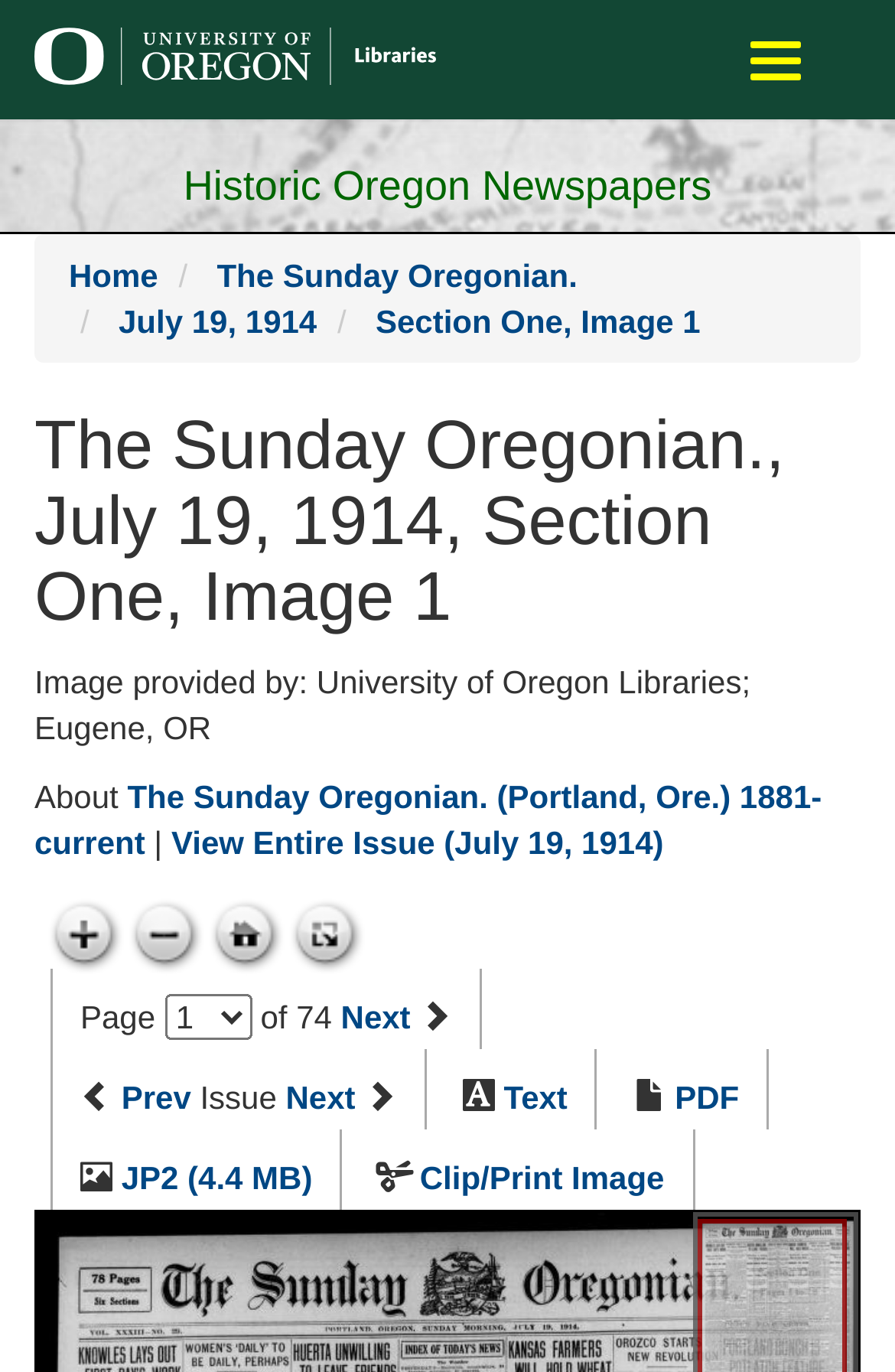Please respond in a single word or phrase: 
How many pages are in this issue?

74